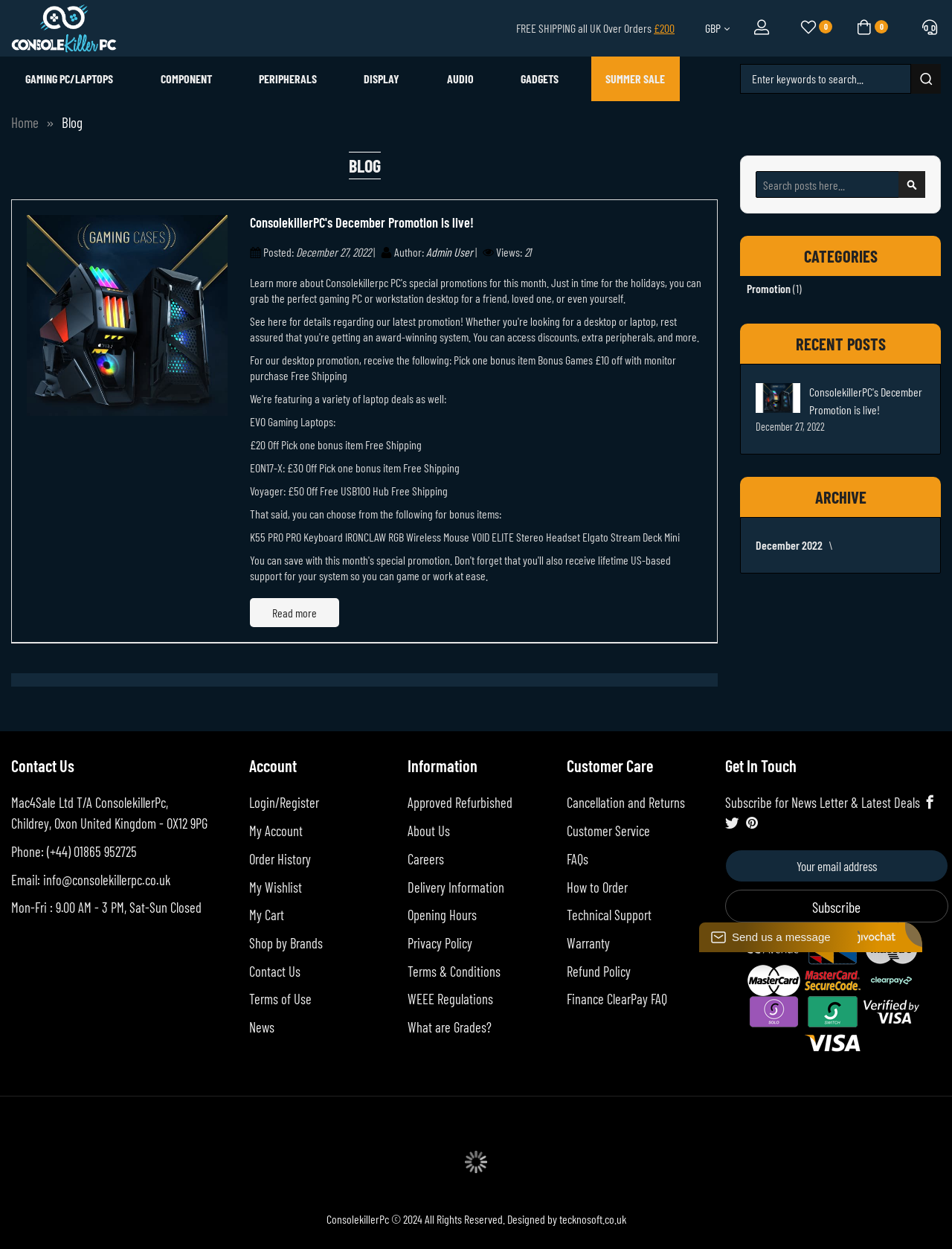Answer the following in one word or a short phrase: 
What is the website's name?

ConsolekillerPc